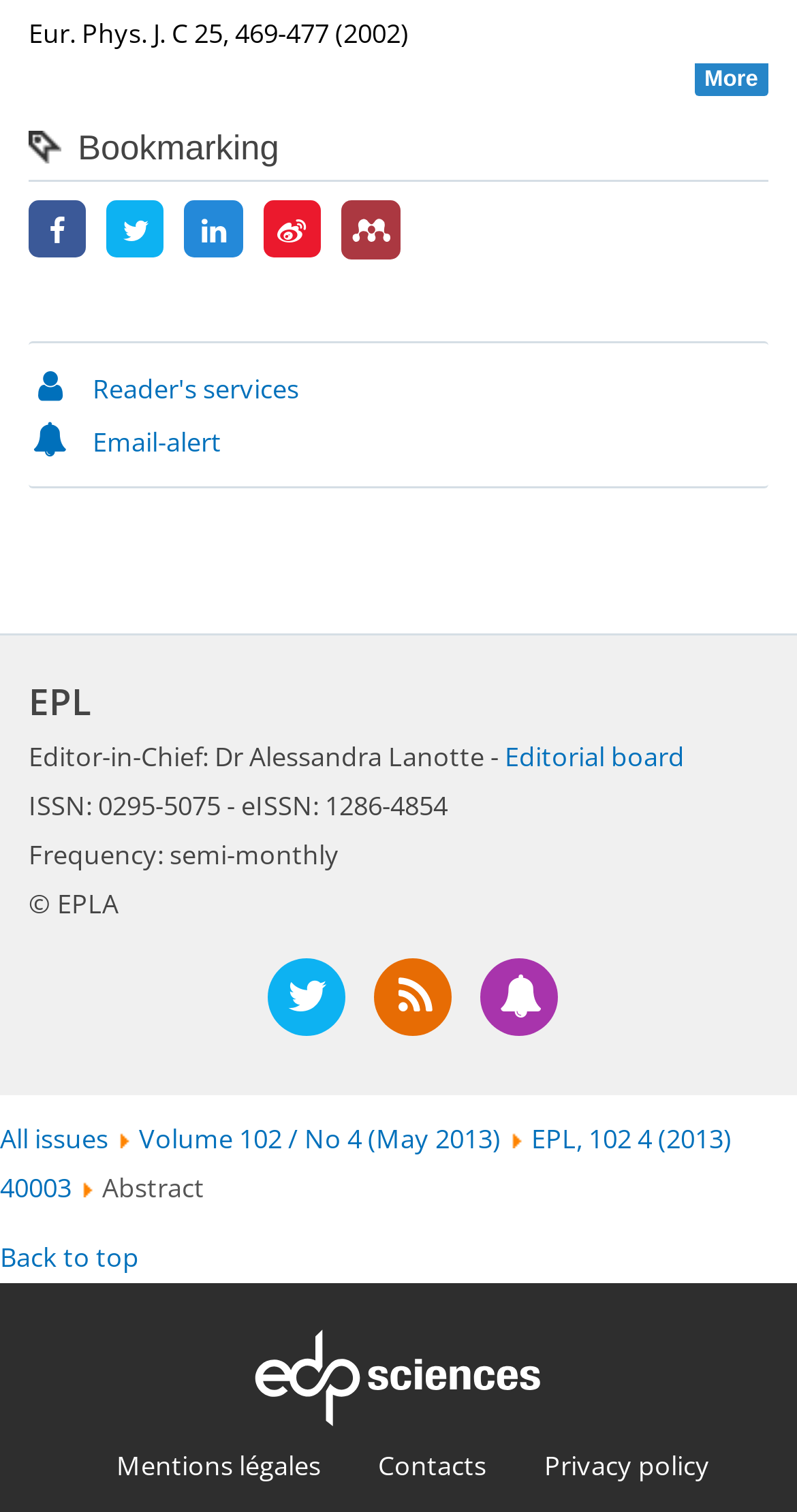Please find the bounding box coordinates in the format (top-left x, top-left y, bottom-right x, bottom-right y) for the given element description. Ensure the coordinates are floating point numbers between 0 and 1. Description: EPL, 102 4 (2013) 40003

[0.0, 0.74, 0.918, 0.797]